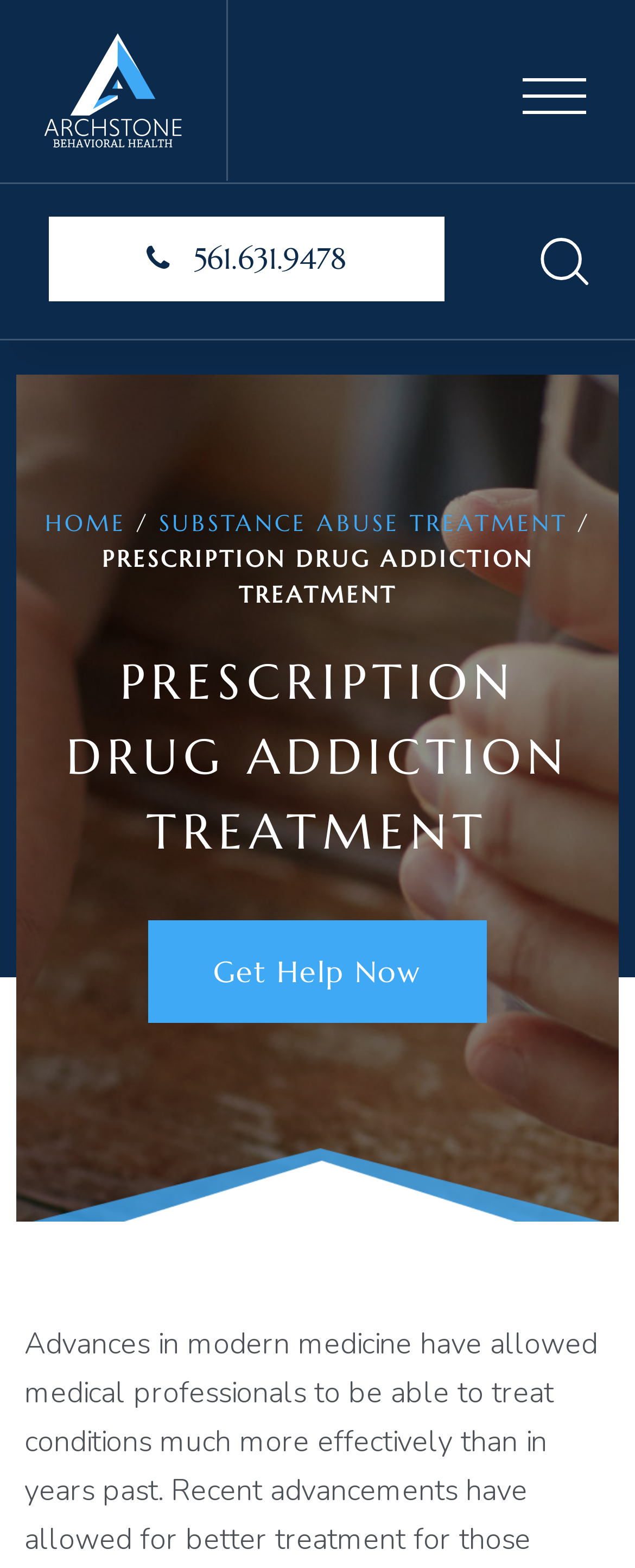What is the organization's name?
Please provide a comprehensive answer based on the visual information in the image.

I inferred the organization's name by looking at the logo and the content of the webpage. The logo is likely the organization's logo, and the content of the webpage suggests that it's a behavioral health organization. Although the organization's name is not explicitly stated, I can make an educated guess based on the context.